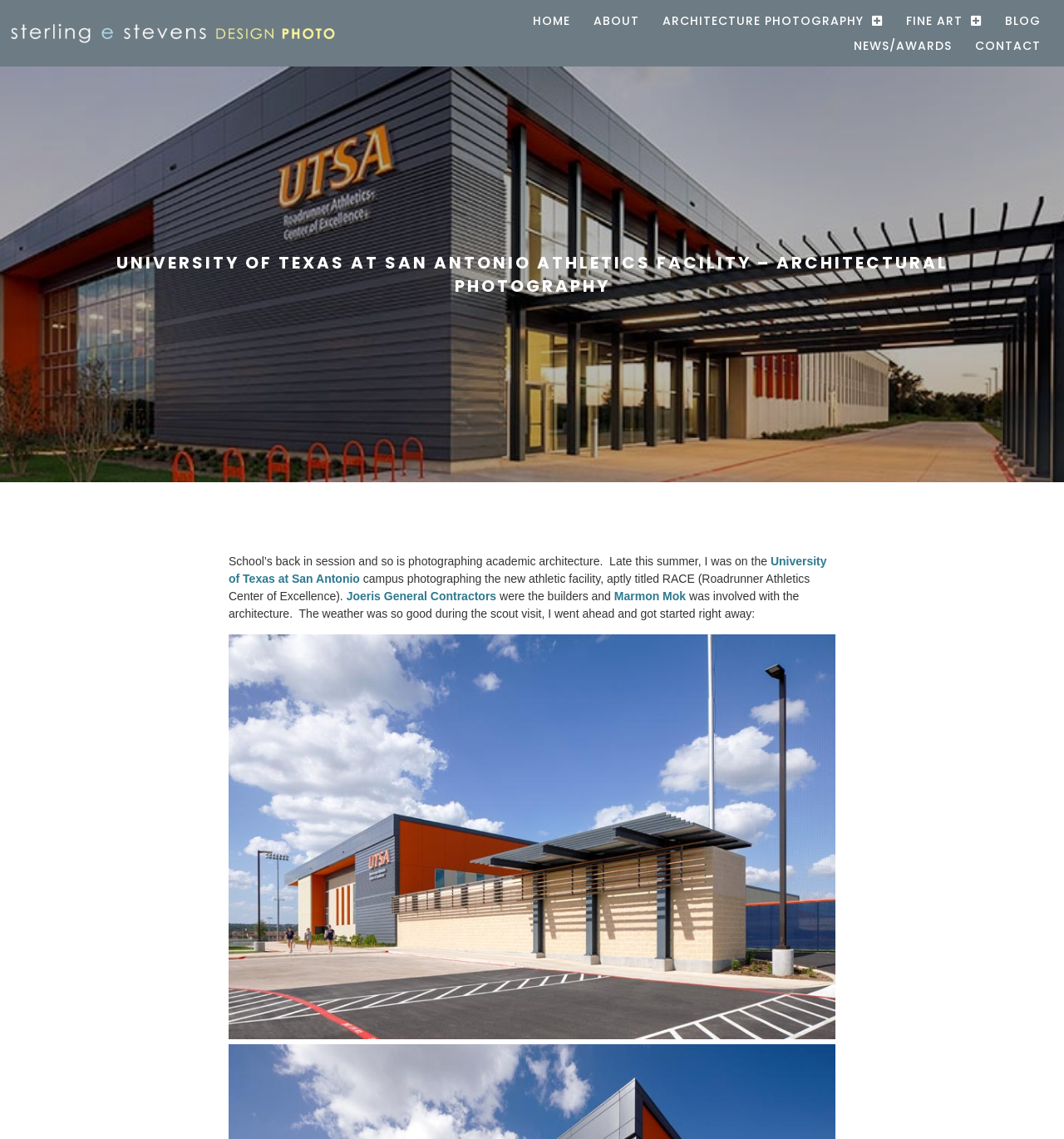Please identify the bounding box coordinates of the element's region that should be clicked to execute the following instruction: "Click University of Texas at San Antonio". The bounding box coordinates must be four float numbers between 0 and 1, i.e., [left, top, right, bottom].

[0.215, 0.487, 0.777, 0.514]